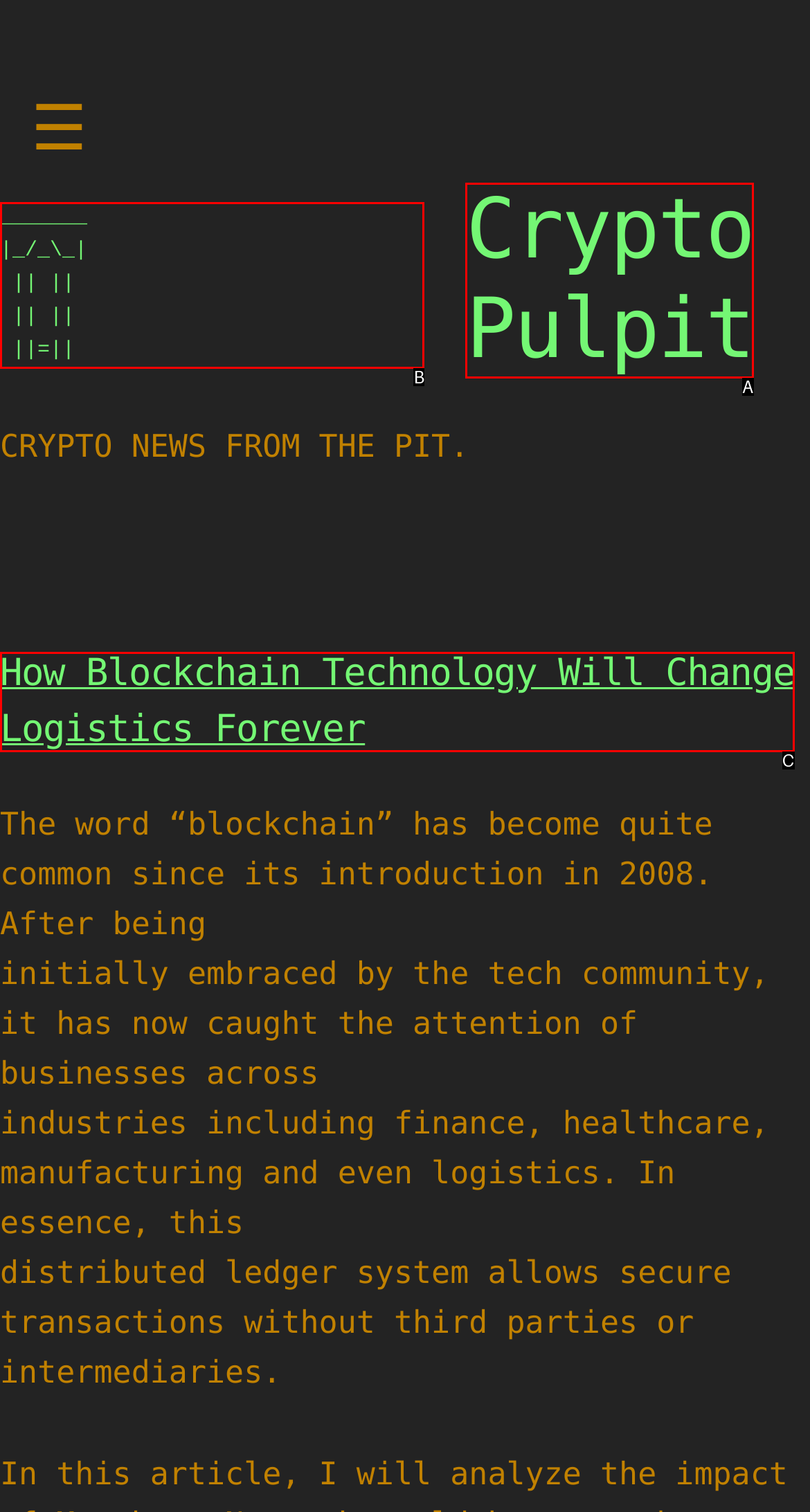Identify the HTML element that corresponds to the description: Crypto Pulpit Provide the letter of the correct option directly.

A